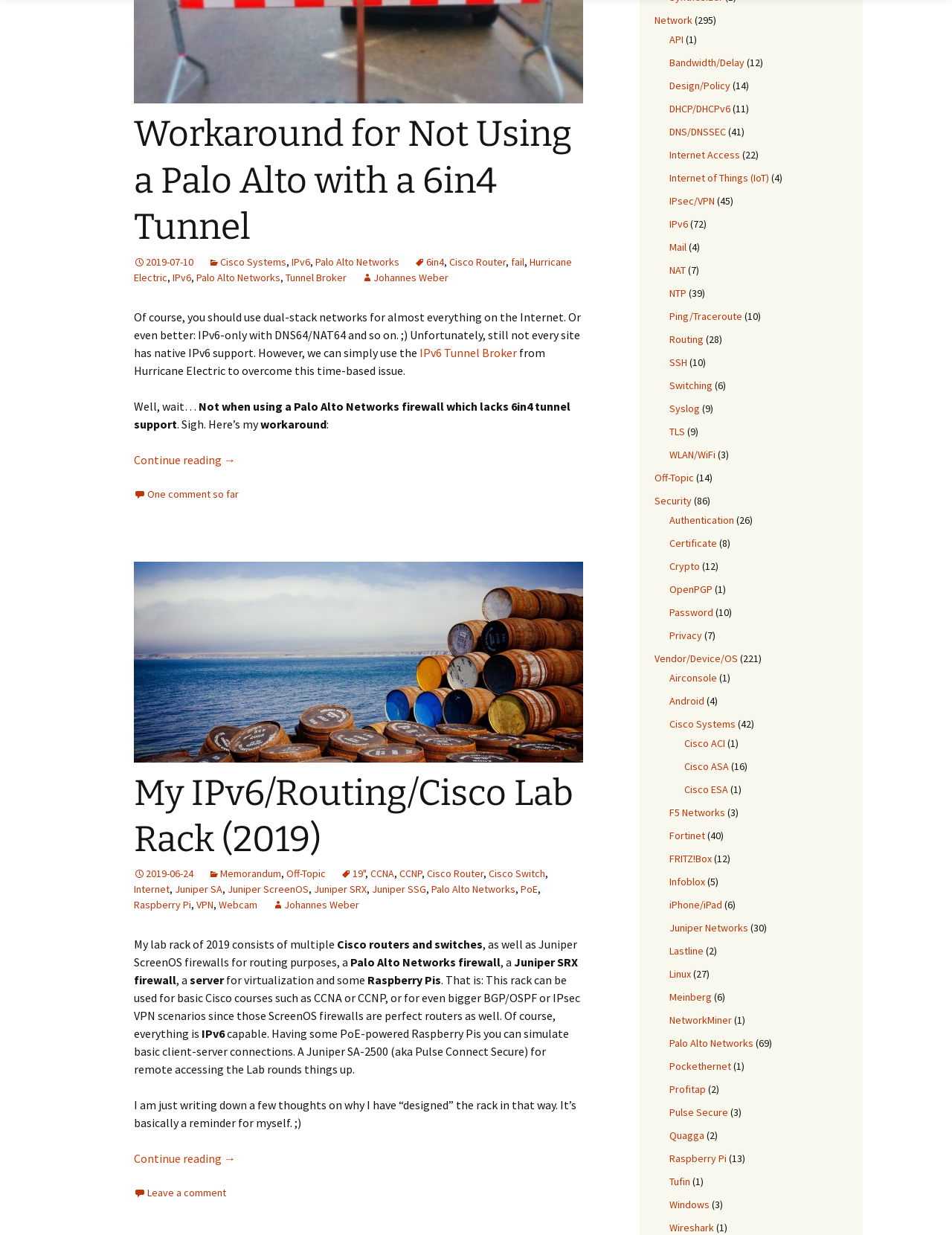Determine the coordinates of the bounding box for the clickable area needed to execute this instruction: "Click on the link to read the full article 'Workaround for Not Using a Palo Alto with a 6in4 Tunnel'".

[0.141, 0.366, 0.248, 0.378]